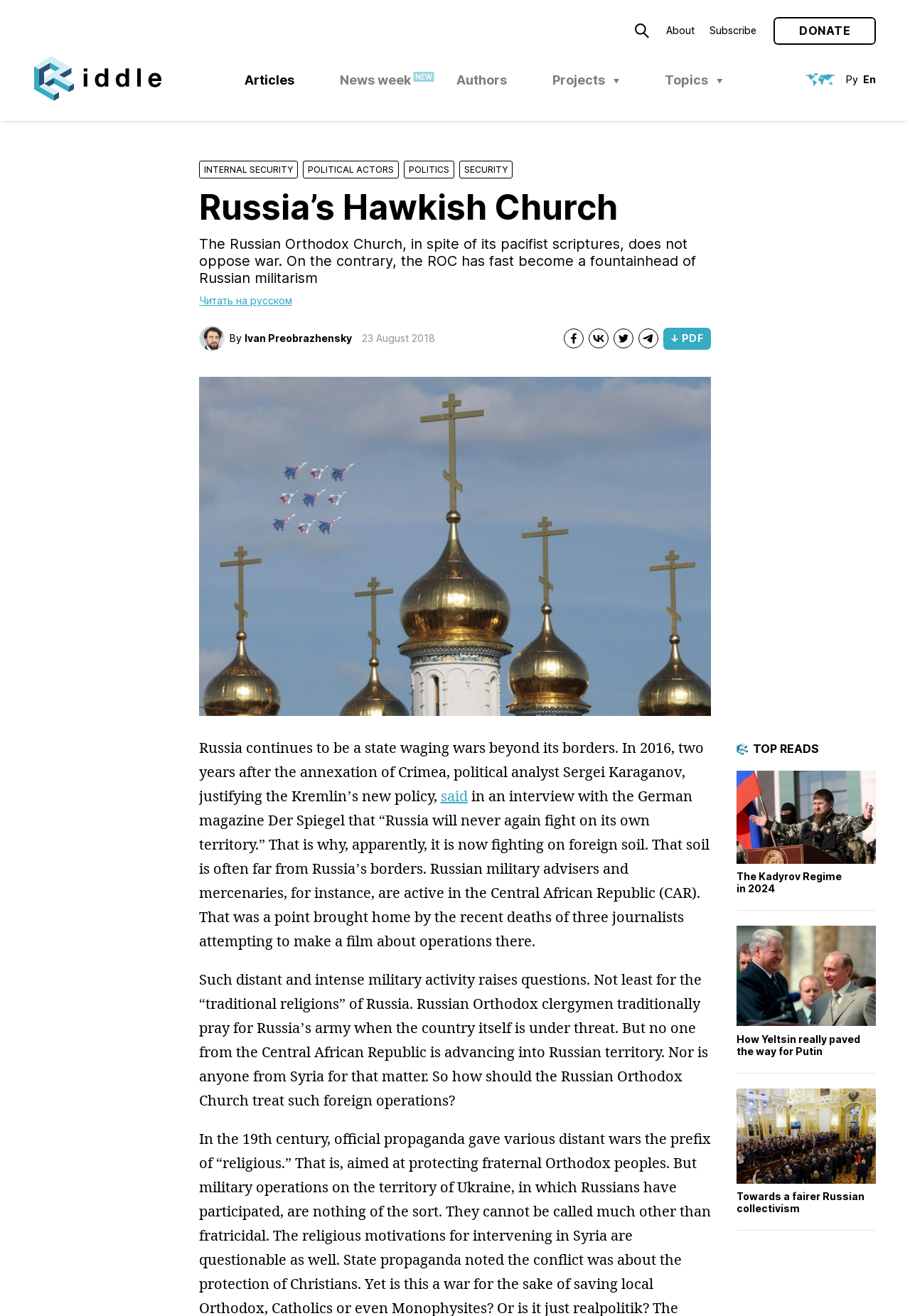What is the purpose of the link 'DONATE'?
Please craft a detailed and exhaustive response to the question.

The link 'DONATE' is likely a call to action for readers to donate to the website or a related organization, as it is a prominent button on the top of the page.